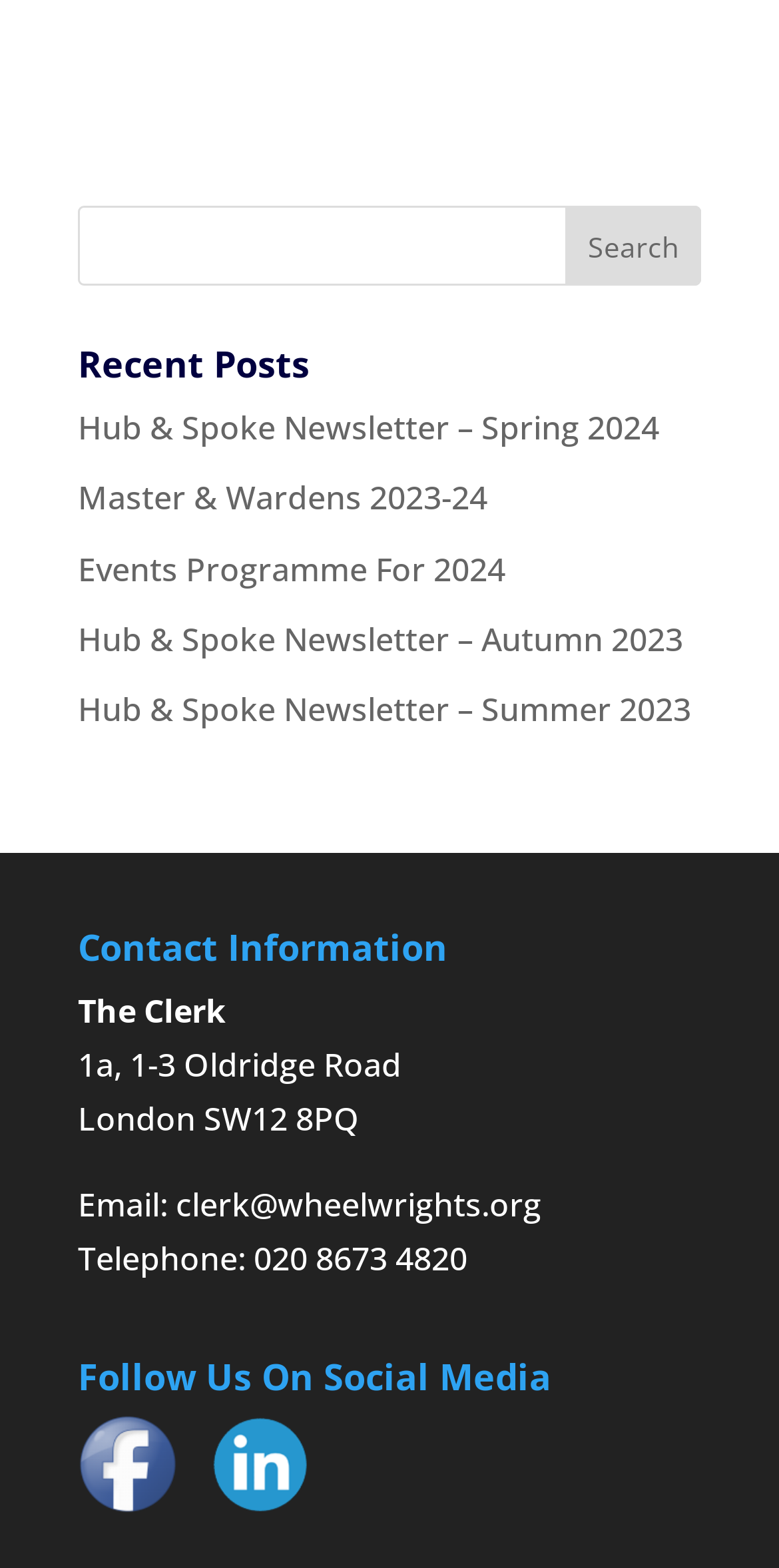From the details in the image, provide a thorough response to the question: What is the email address of the Clerk?

In the 'Contact Information' section, there is a 'StaticText' element that says 'Email:', and next to it is a link with the email address 'clerk@wheelwrights.org'.